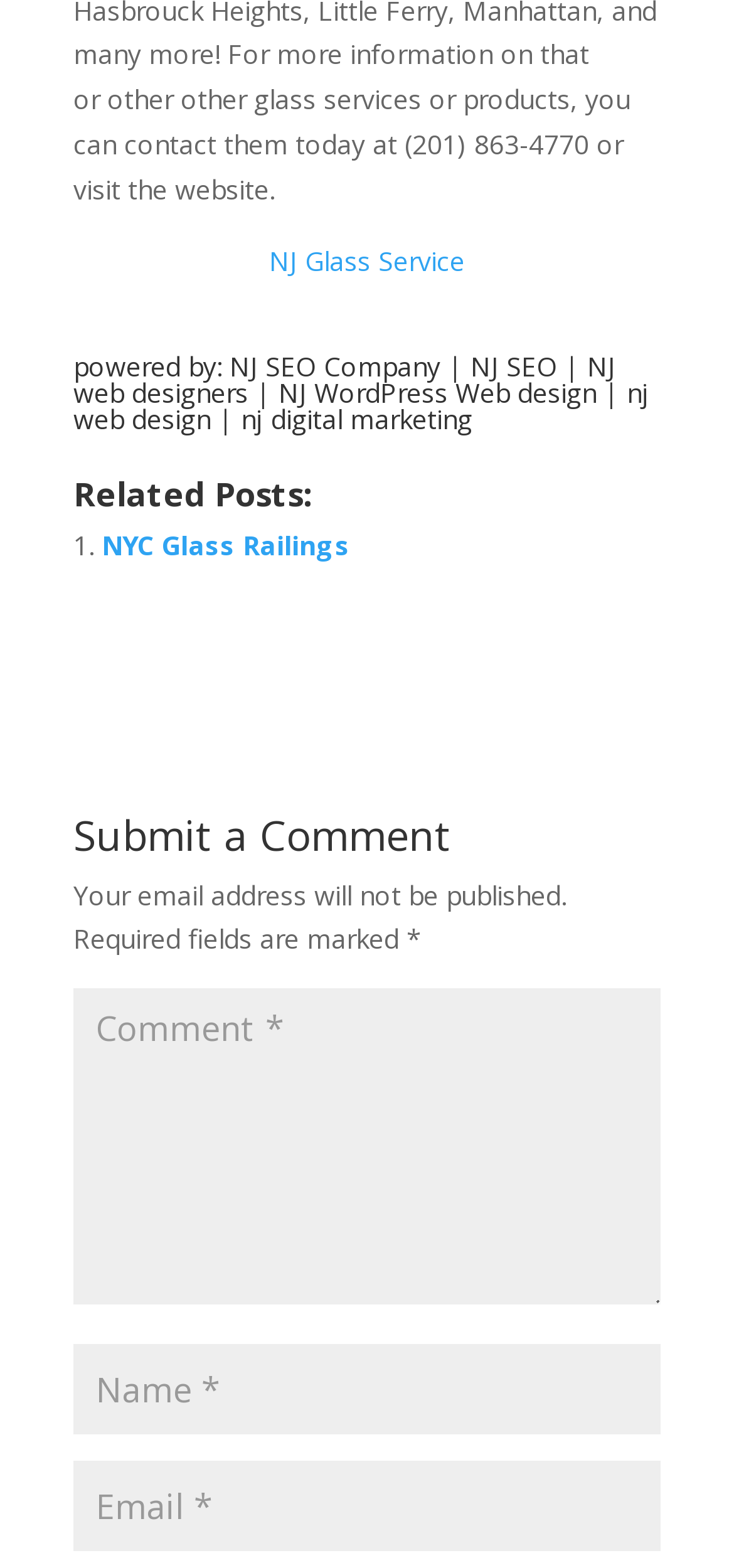Please look at the image and answer the question with a detailed explanation: How many related posts are listed?

The answer can be found by looking at the list marker element with the text '1.' which indicates that there is only one related post listed on the webpage.